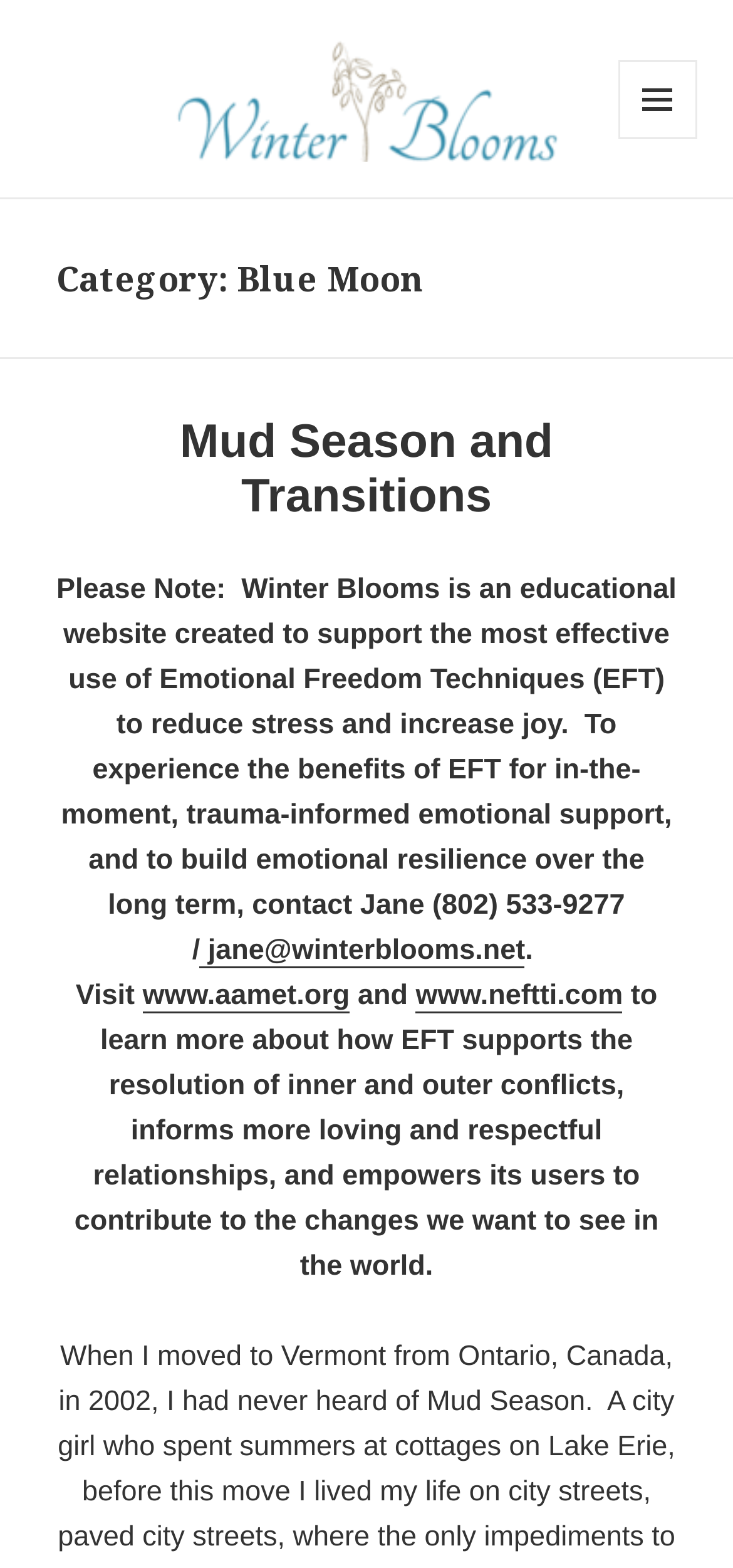Determine the main heading text of the webpage.

Category: Blue Moon